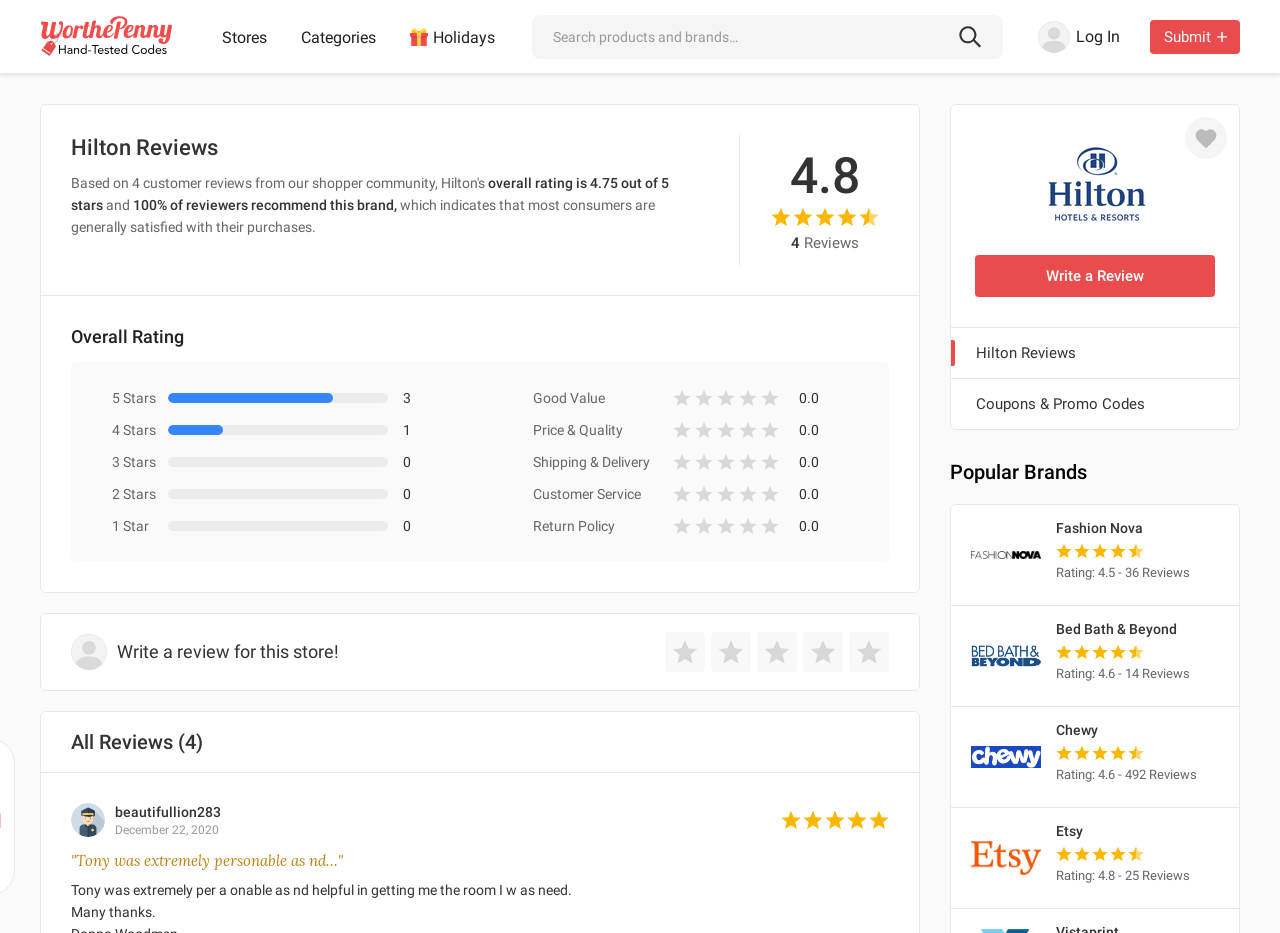What is the overall rating of Hilton?
Provide a fully detailed and comprehensive answer to the question.

I found the overall rating of Hilton by looking at the text 'overall rating is 4.75 out of 5 stars' which is located below the 'Hilton Reviews' heading.